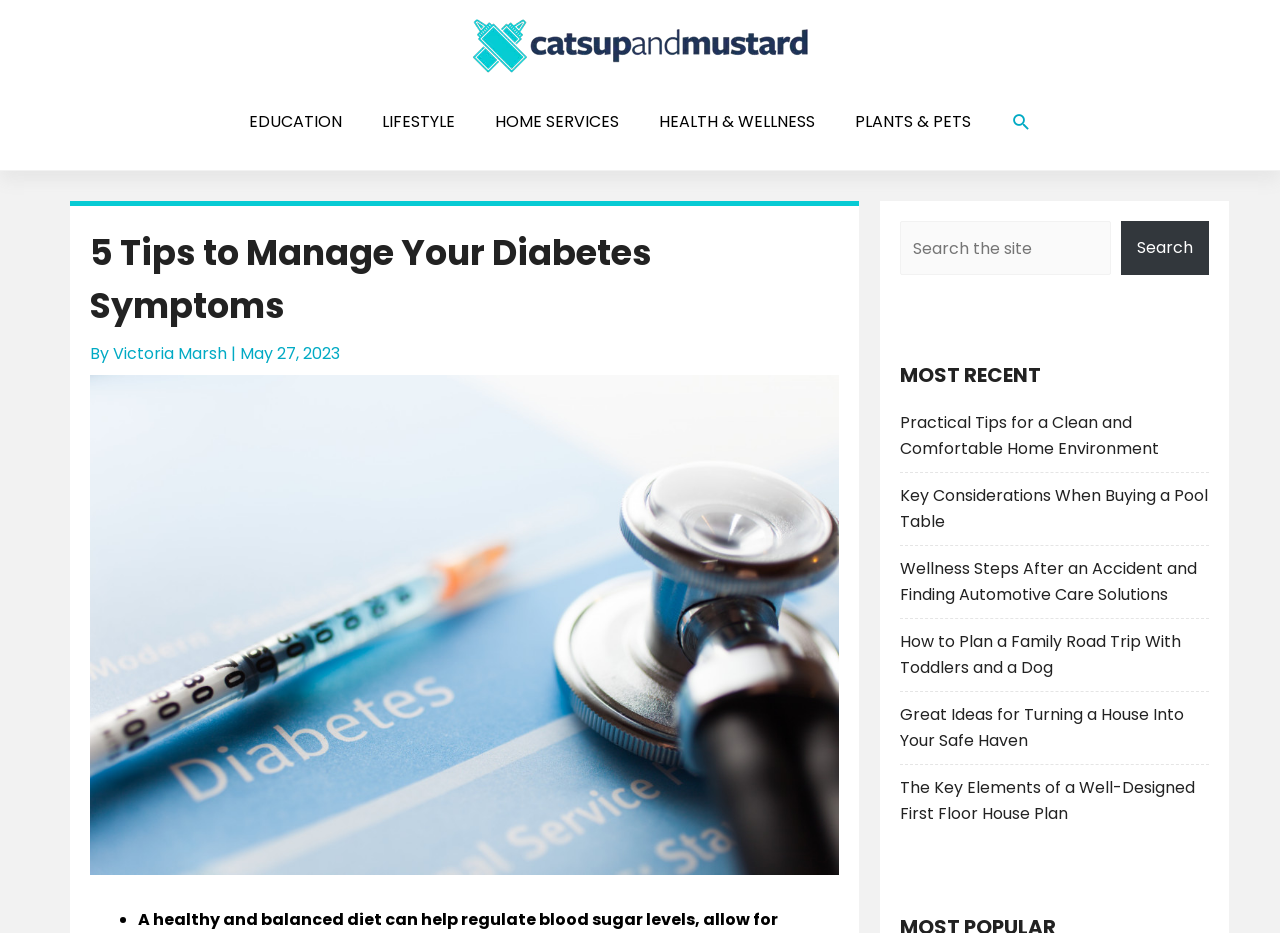Locate the bounding box coordinates of the element that should be clicked to execute the following instruction: "Learn about planning a family road trip".

[0.703, 0.675, 0.923, 0.728]